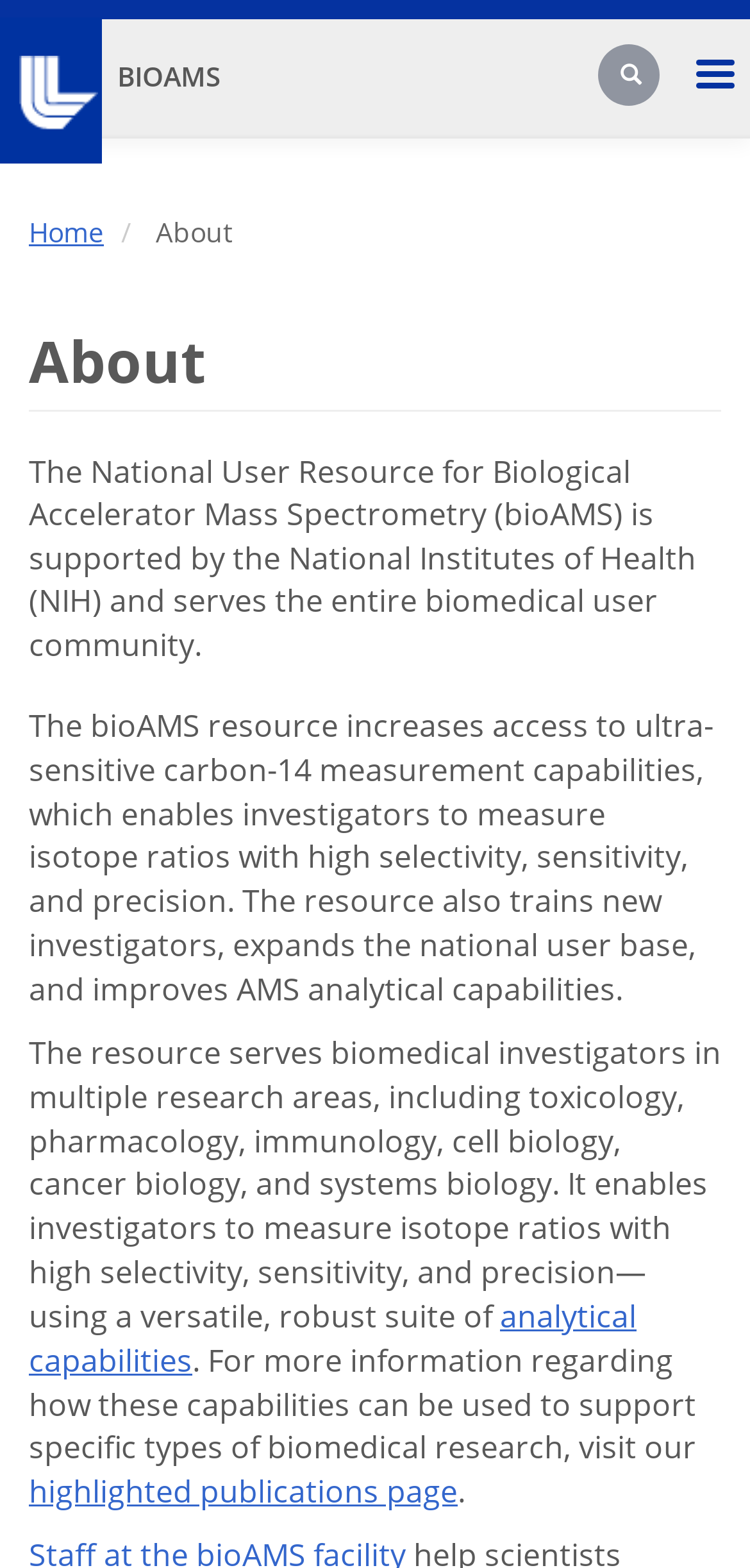Answer the following in one word or a short phrase: 
What is the purpose of the search box?

To search the webpage